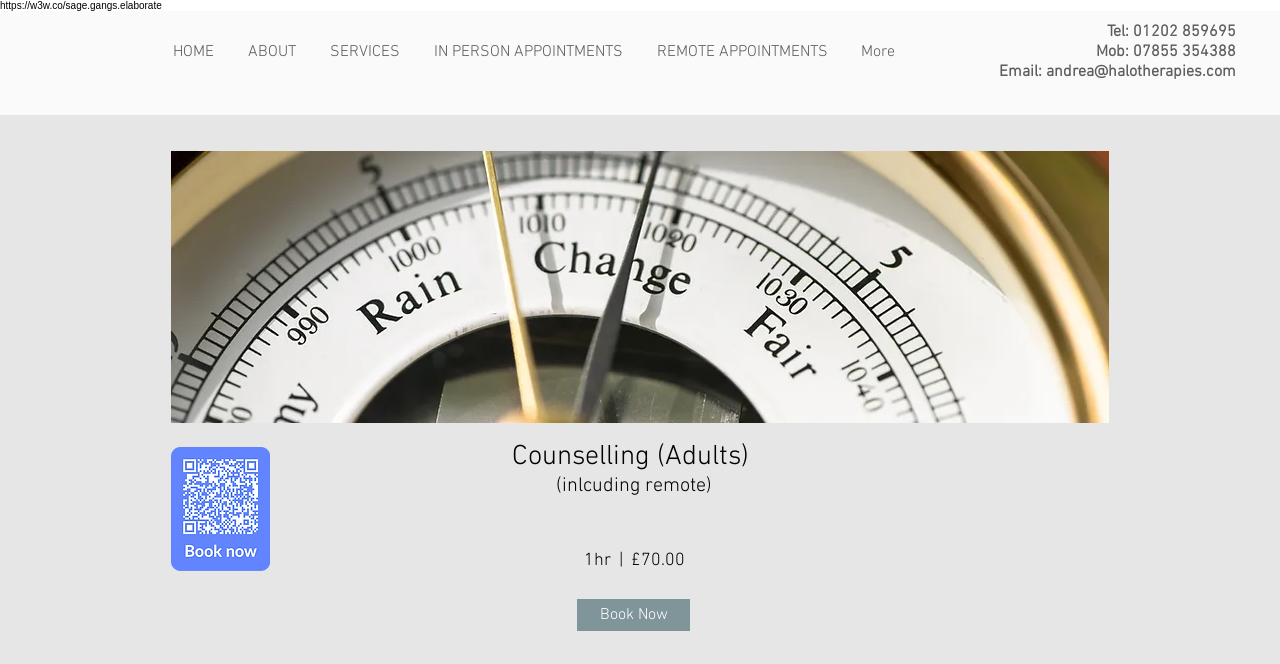Determine the bounding box coordinates of the clickable element necessary to fulfill the instruction: "Send an email to andrea@halotherapies.com". Provide the coordinates as four float numbers within the 0 to 1 range, i.e., [left, top, right, bottom].

[0.817, 0.093, 0.966, 0.123]